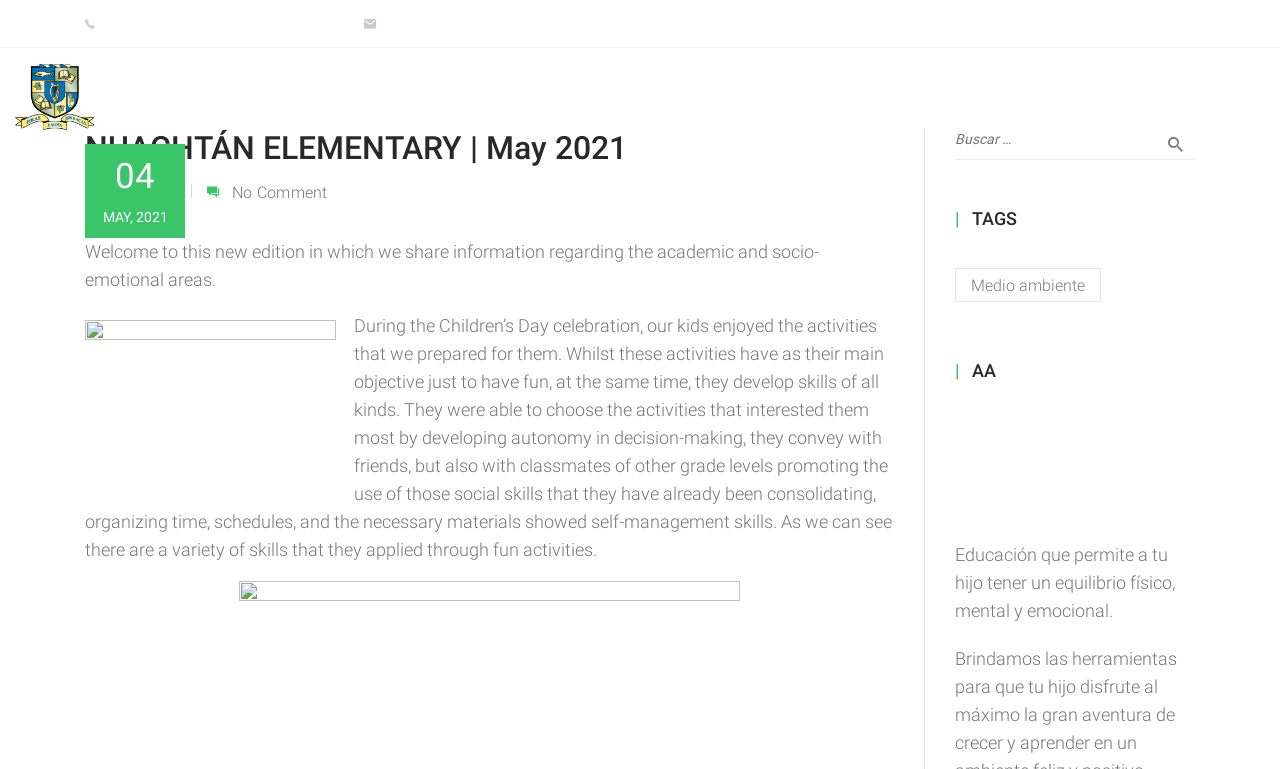Locate the UI element that matches the description ¡CONÓCENOS! Agenda una cita hoy in the webpage screenshot. Return the bounding box coordinates in the format (top-left x, top-left y, bottom-right x, bottom-right y), with values ranging from 0 to 1.

[0.079, 0.02, 0.269, 0.041]